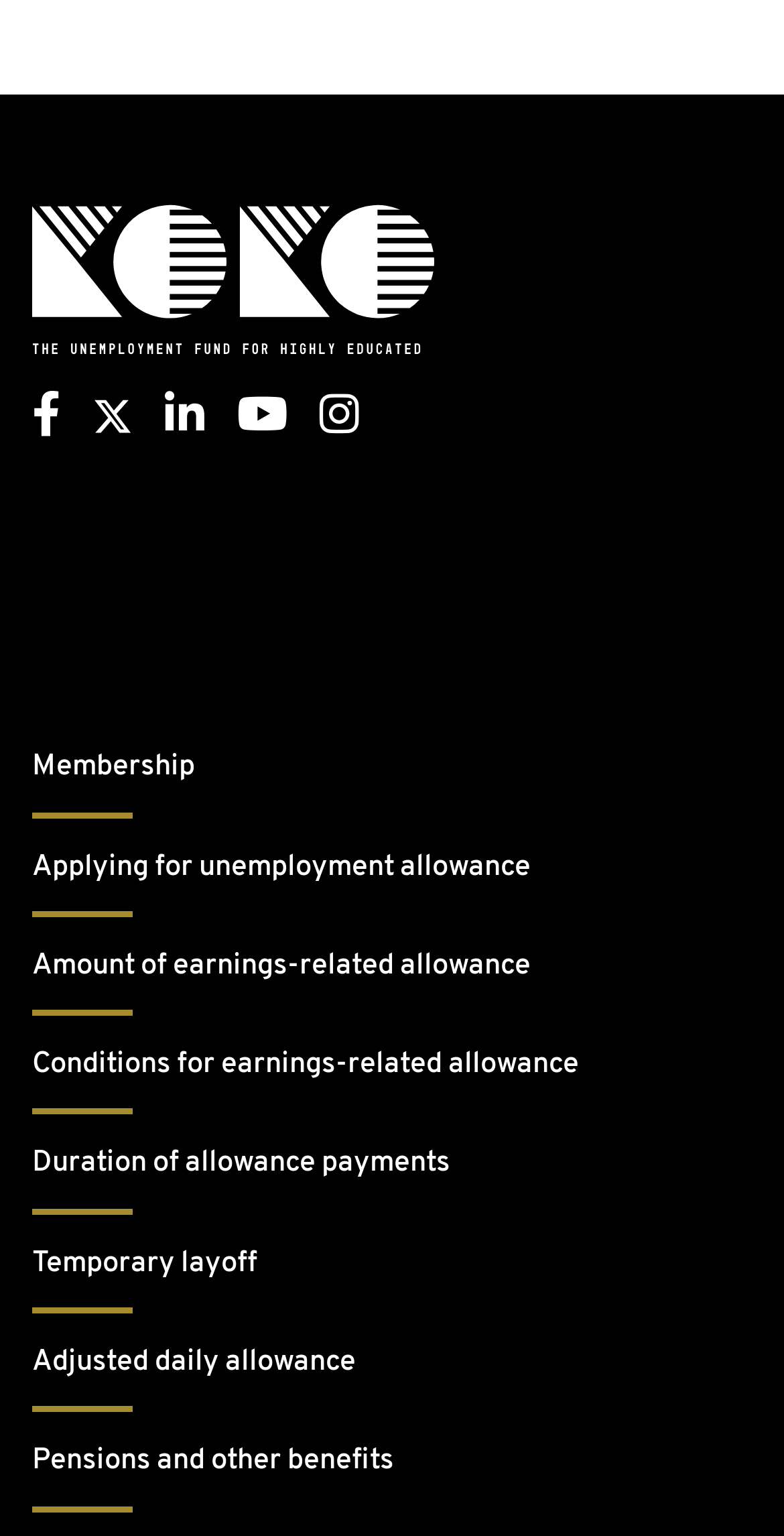How many links are related to unemployment allowance?
Please look at the screenshot and answer using one word or phrase.

6